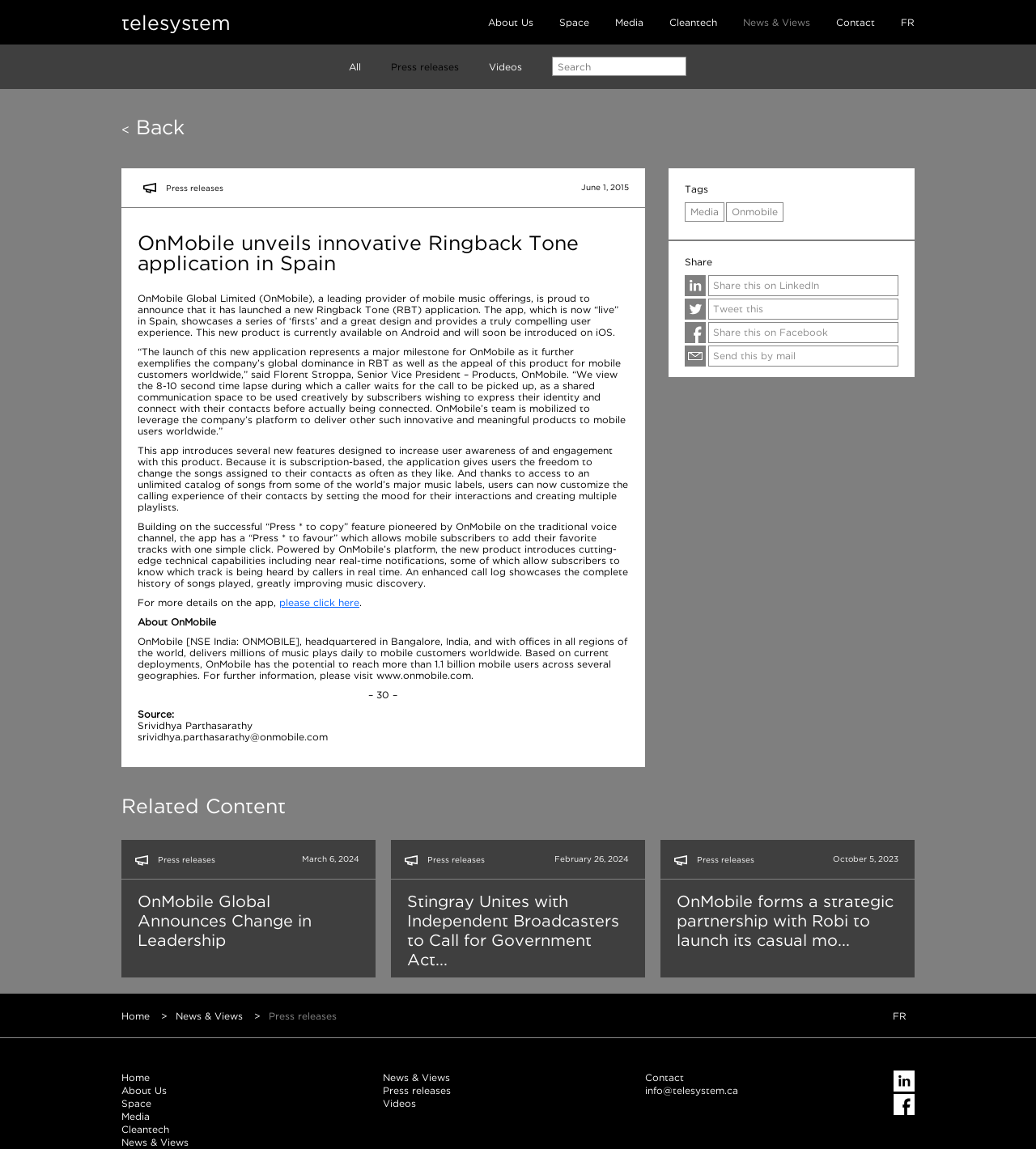Determine the bounding box for the described HTML element: "Clear". Ensure the coordinates are four float numbers between 0 and 1 in the format [left, top, right, bottom].

None